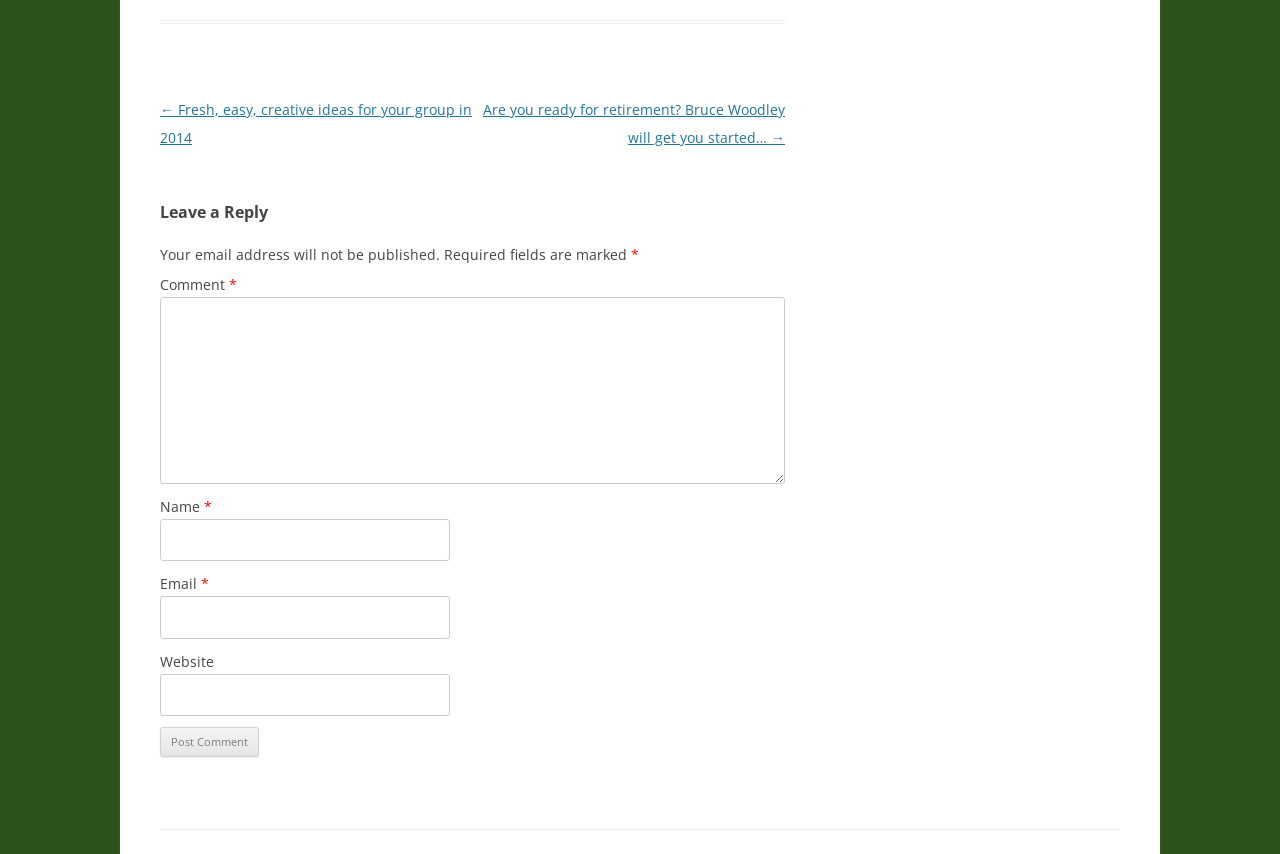Provide a brief response to the question using a single word or phrase: 
What is the label of the first text box in the comment form?

Comment